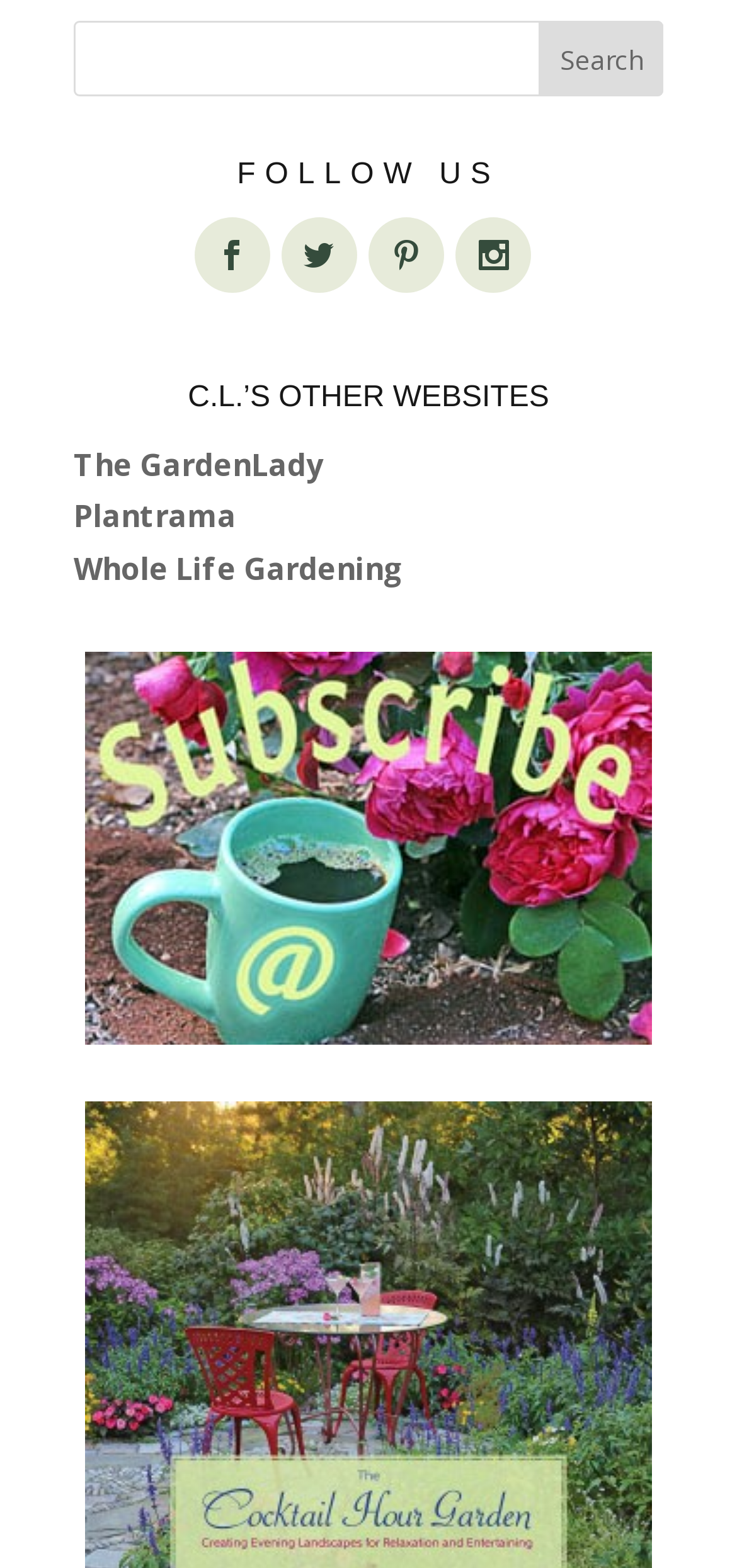Please look at the image and answer the question with a detailed explanation: What is the purpose of the image with the 'Subscribe to Coffee For Roses' link?

The image is associated with a link to 'Subscribe to Coffee For Roses', suggesting that it is used to promote or facilitate subscription to the 'Coffee For Roses' service.